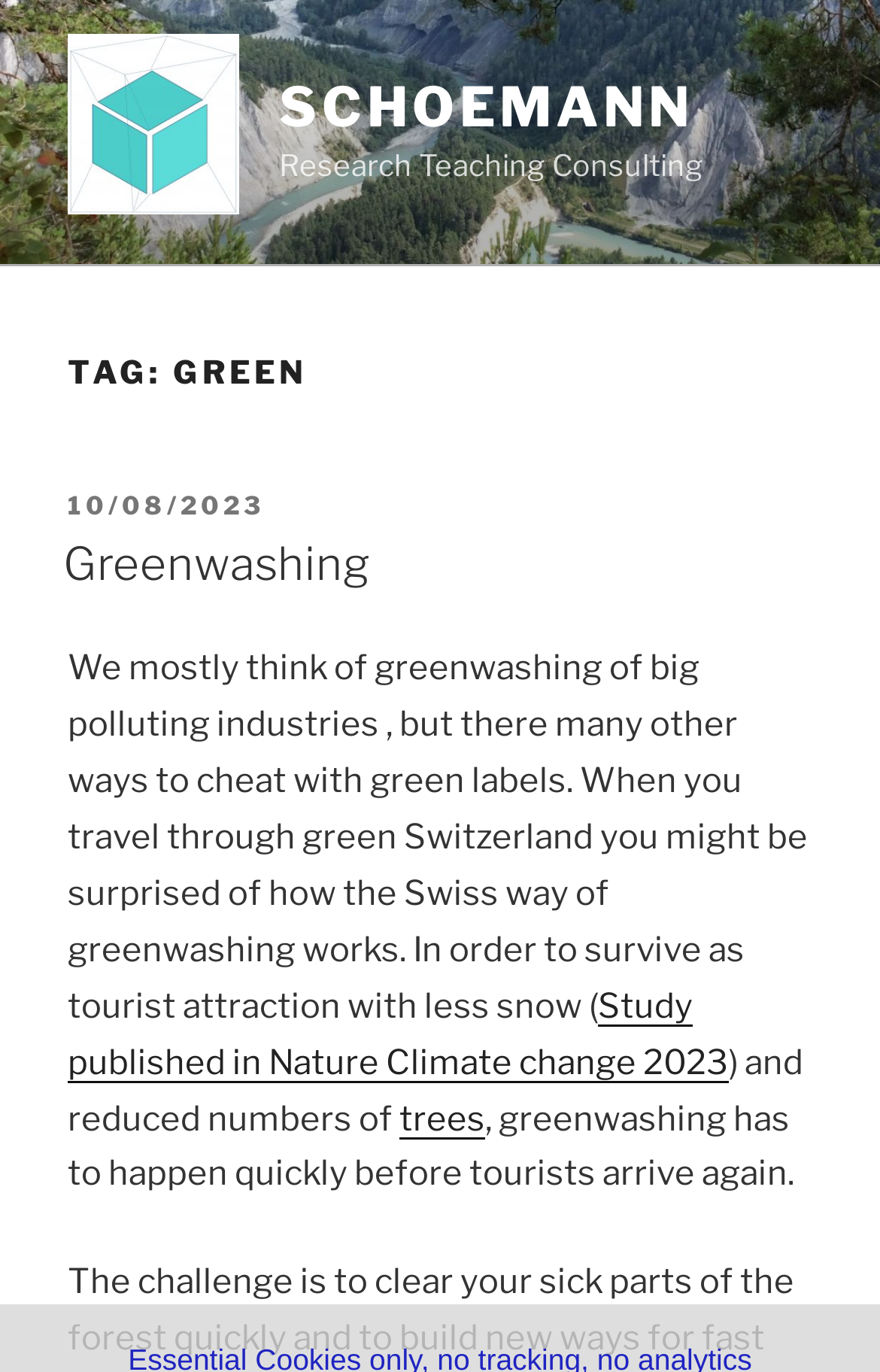Explain the contents of the webpage comprehensively.

The webpage is about the topic of greenwashing, specifically in the context of Switzerland. At the top left, there is a link to "Schoemann" accompanied by an image with the same name. To the right of this, there is a larger link to "SCHOEMANN" and a static text element that reads "Research Teaching Consulting". 

Below the top elements, there is a heading that reads "TAG: GREEN" which spans almost the entire width of the page. Underneath this heading, there is a subheading that reads "POSTED ON" followed by a link to a specific date, "10/08/2023". 

The main content of the page is a passage of text that discusses greenwashing, starting with the sentence "We mostly think of greenwashing of big polluting industries, but there many other ways to cheat with green labels." The passage continues to describe how greenwashing occurs in Switzerland, particularly in the context of tourism. There are links to specific terms, such as "Greenwashing" and "Study published in Nature Climate change 2023", as well as to the word "trees". The passage concludes with the sentence "greenwashing has to happen quickly before tourists arrive again."